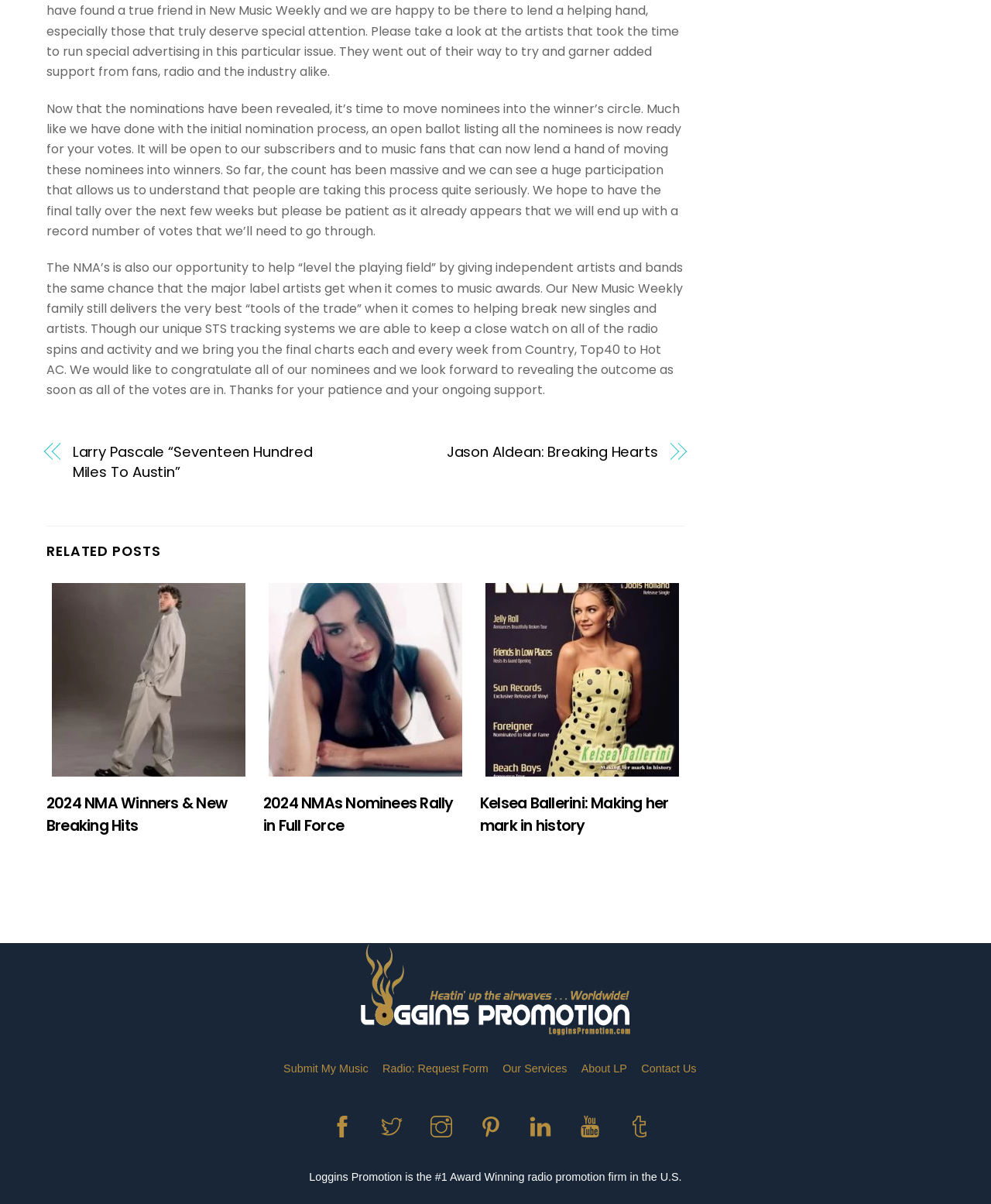Can you provide the bounding box coordinates for the element that should be clicked to implement the instruction: "Read reviews"?

None